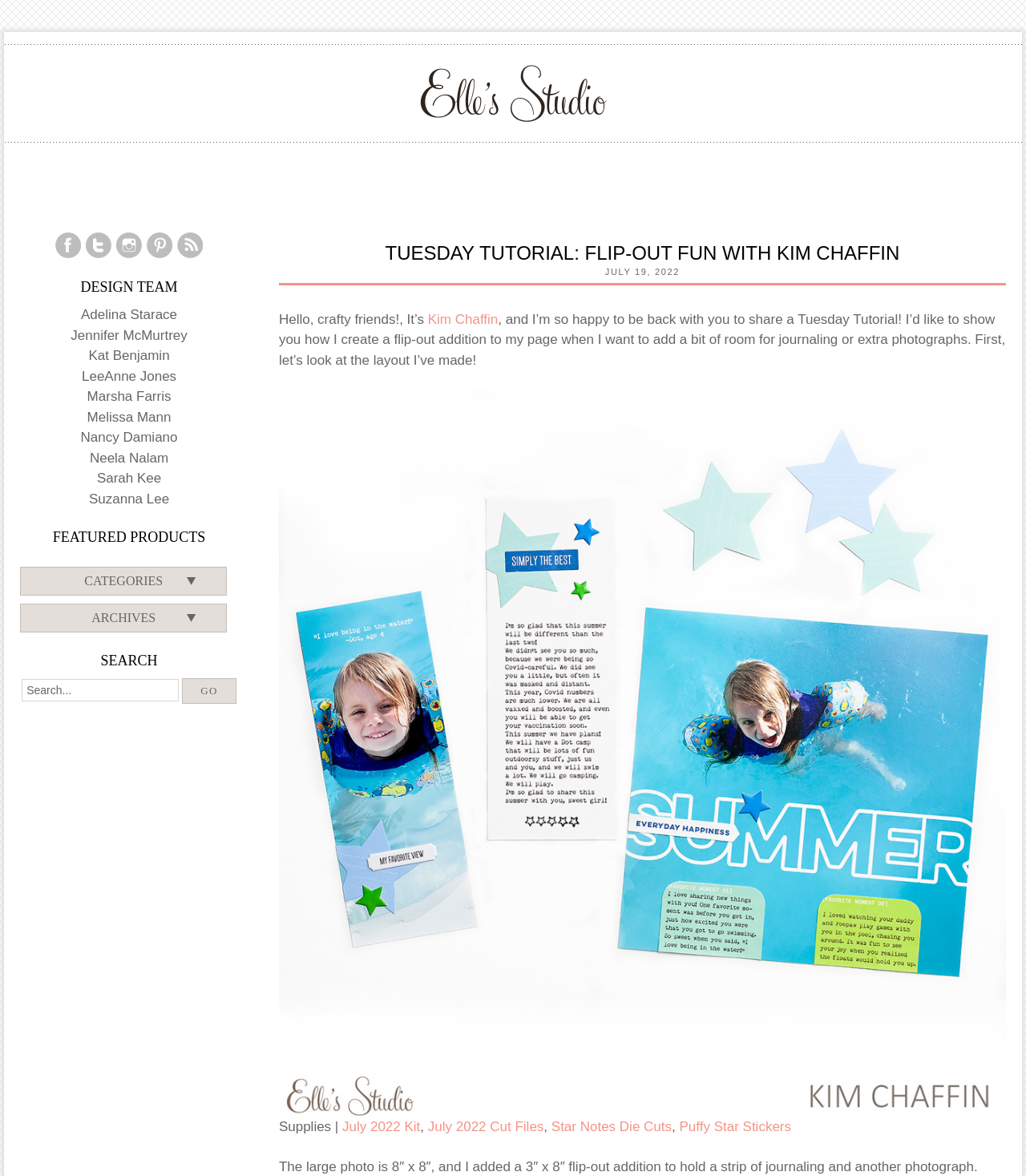What is the title of the Tuesday Tutorial?
Kindly answer the question with as much detail as you can.

I found the title of the Tuesday Tutorial by looking at the heading element with the text 'TUESDAY TUTORIAL: FLIP-OUT FUN WITH KIM CHAFFIN' which is a child of the HeaderAsNonLandmark element.